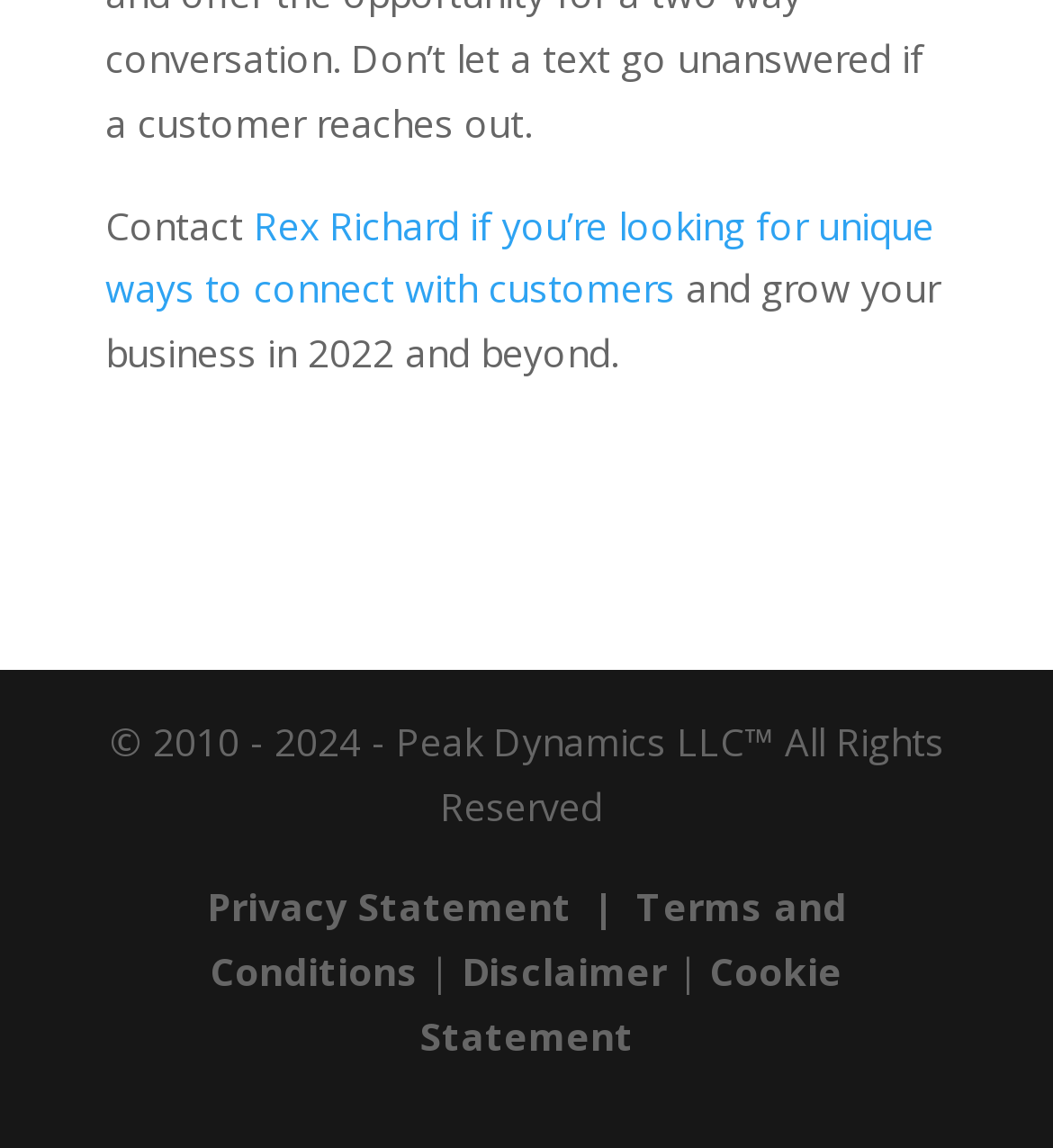Identify the bounding box coordinates for the UI element described as follows: Disclaimer. Use the format (top-left x, top-left y, bottom-right x, bottom-right y) and ensure all values are floating point numbers between 0 and 1.

[0.438, 0.824, 0.633, 0.869]